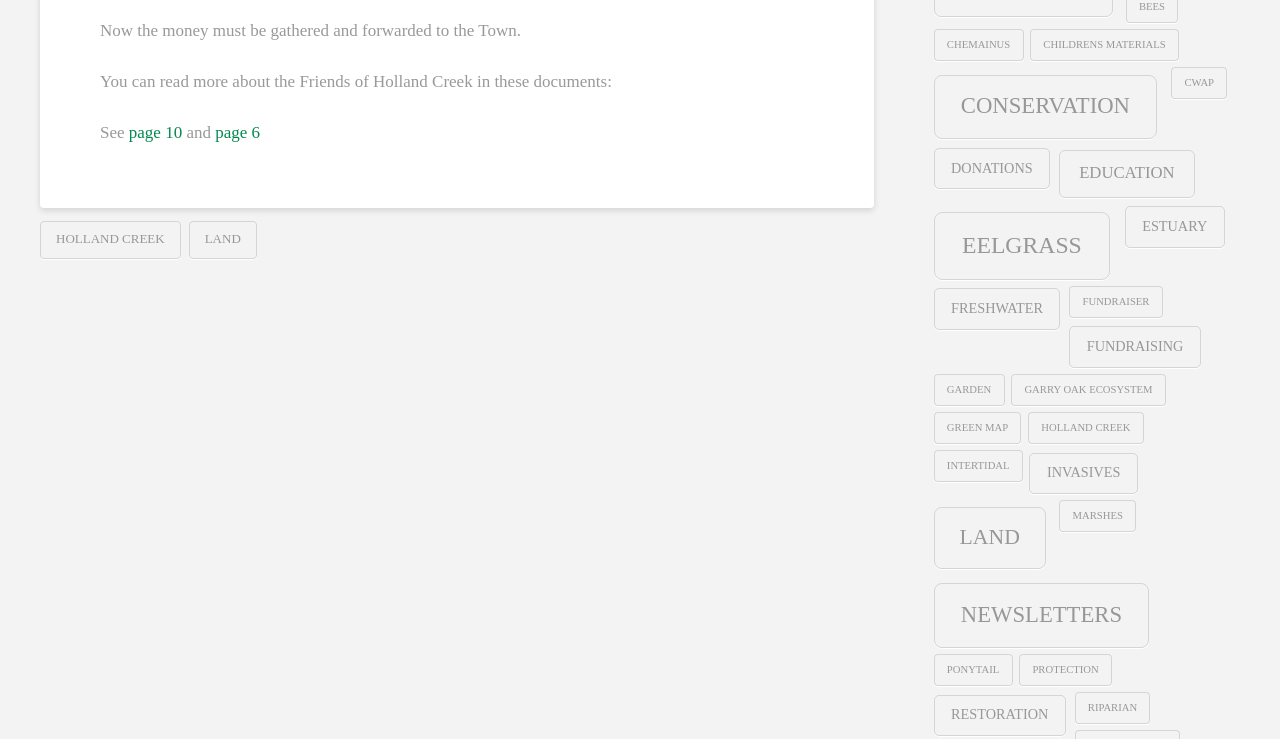Please examine the image and provide a detailed answer to the question: What is the category of the item mentioned in the link 'ponytail (1 item)'?

The link 'ponytail (1 item)' does not provide enough context to determine the category of the item mentioned, but it is likely related to the environment or conservation based on the surrounding links.